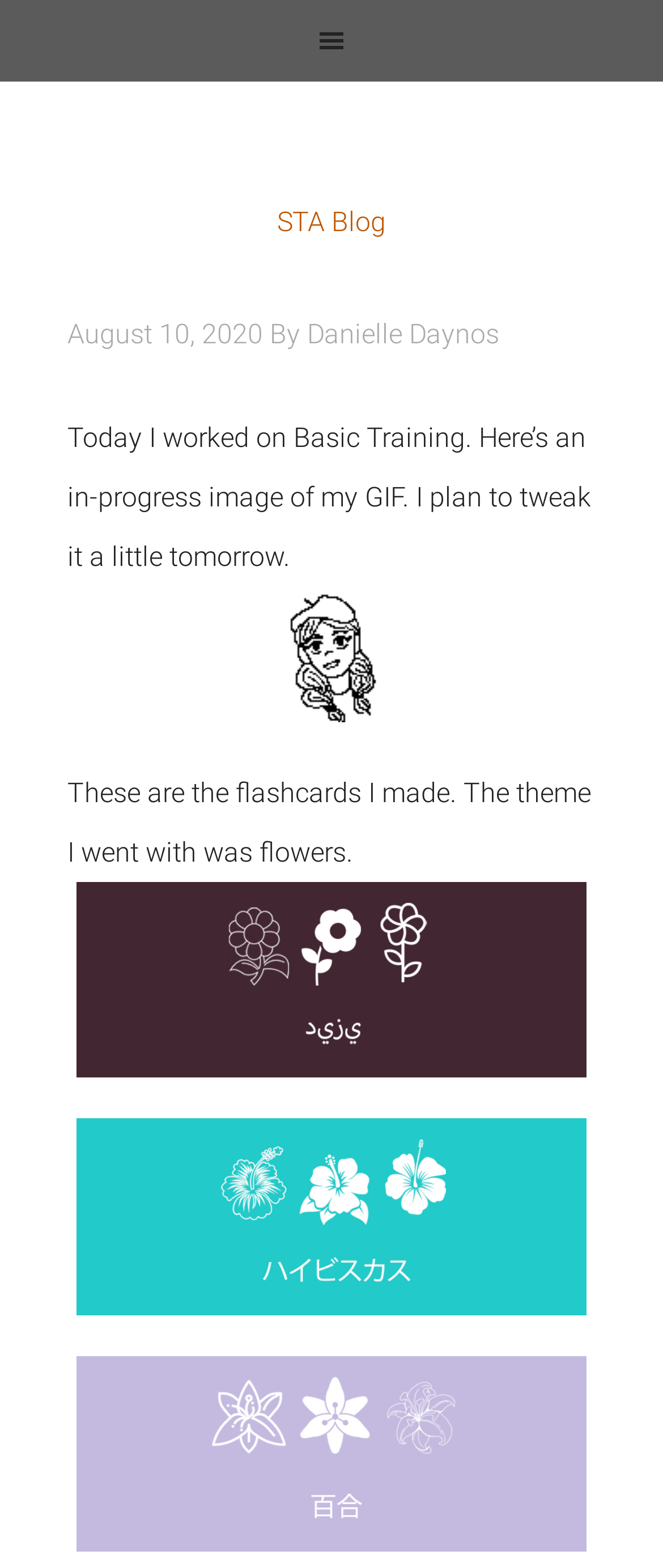Please answer the following question using a single word or phrase: 
What is the theme of the flashcards?

flowers